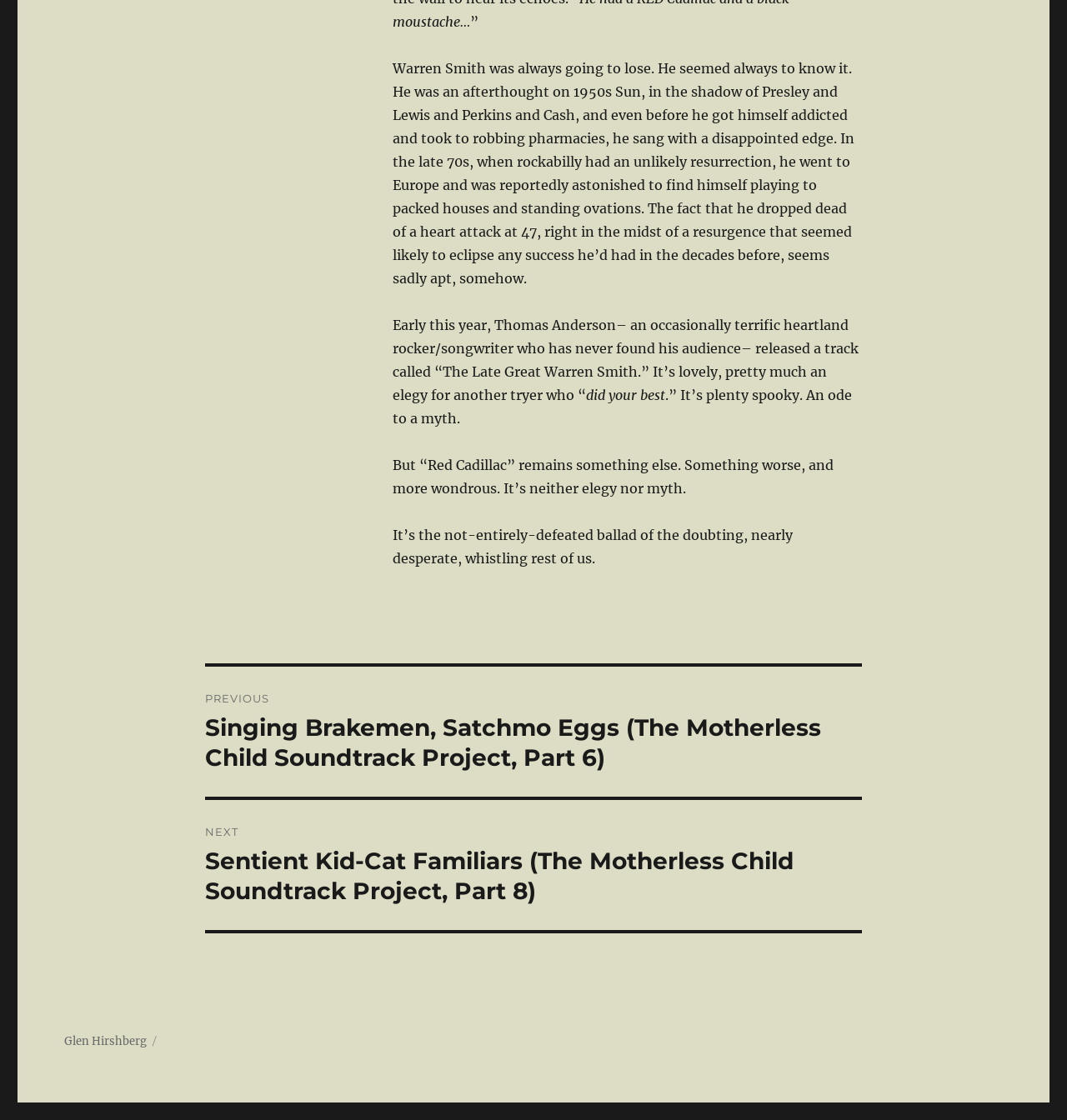Can you look at the image and give a comprehensive answer to the question:
What is the name of the author of the post?

The author of the post is Glen Hirshberg, whose name is mentioned at the bottom of the page.